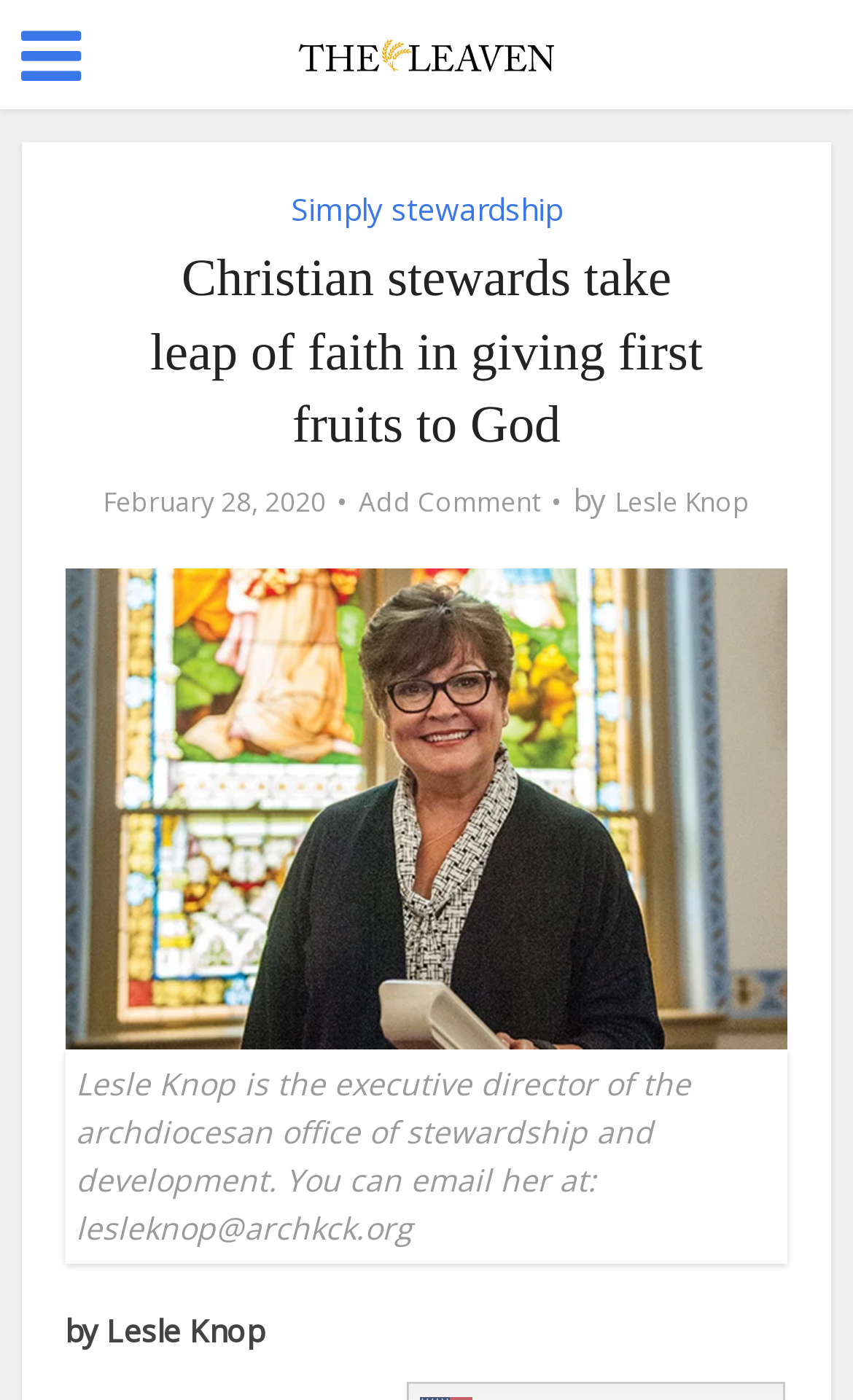Create an elaborate caption that covers all aspects of the webpage.

This webpage appears to be an article from The Leaven Catholic Newspaper, with the title "Christian stewards take leap of faith in giving first fruits to God". At the top left, there is a small icon, and next to it, a link to the newspaper's homepage. 

Below the title, there is a heading that reads "Simply stewardship", followed by the article's title again. The date "February 28, 2020" is displayed below the title, along with a link to "Add Comment" and the author's name, "Lesle Knop". 

On the right side of the page, there is a large image related to the article, with a caption below it. The caption provides information about the author, Lesle Knop, including her title and contact email. 

At the very bottom of the page, there is a small text that reads "by Lesle Knop", which seems to be a repetition of the author's name.